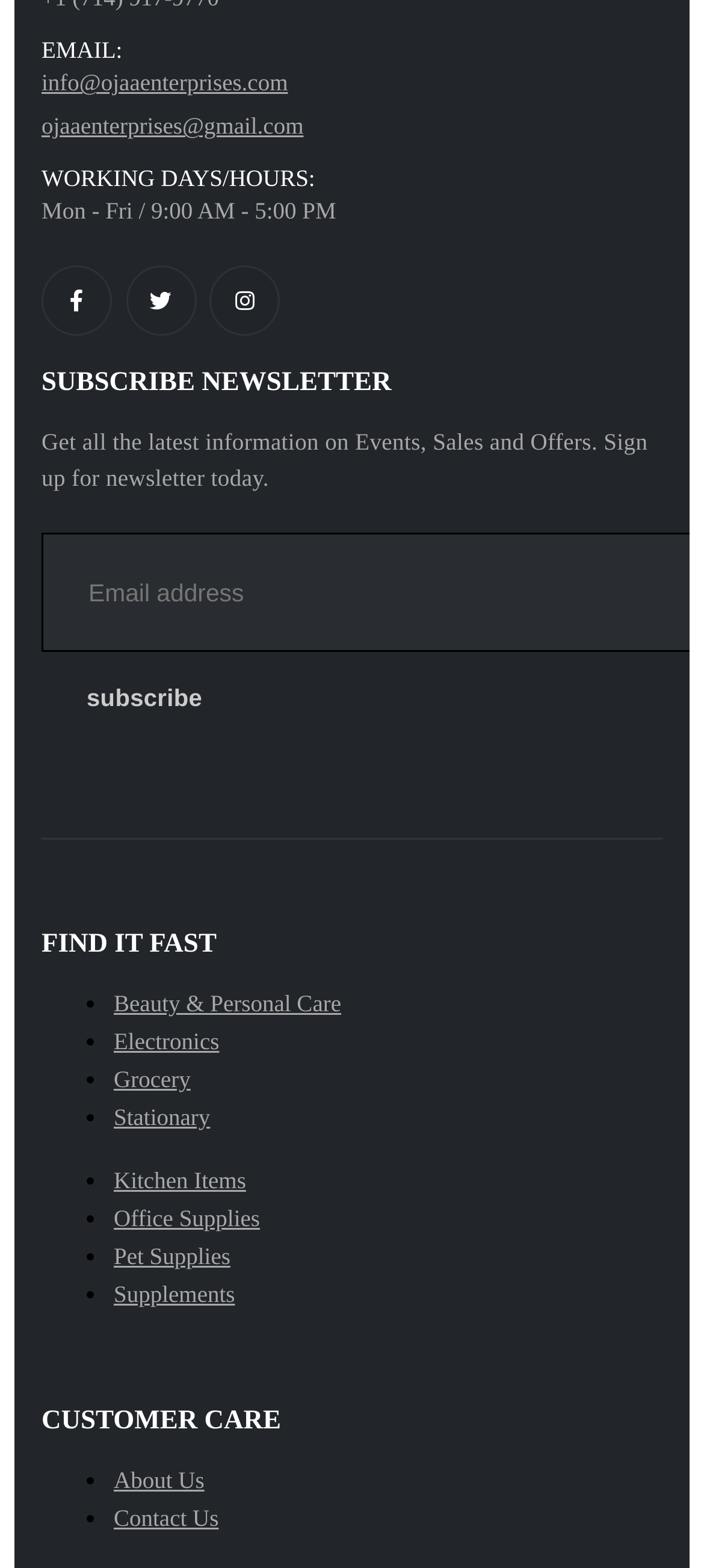Identify the bounding box coordinates of the element to click to follow this instruction: 'View Electronics products'. Ensure the coordinates are four float values between 0 and 1, provided as [left, top, right, bottom].

[0.162, 0.655, 0.311, 0.672]